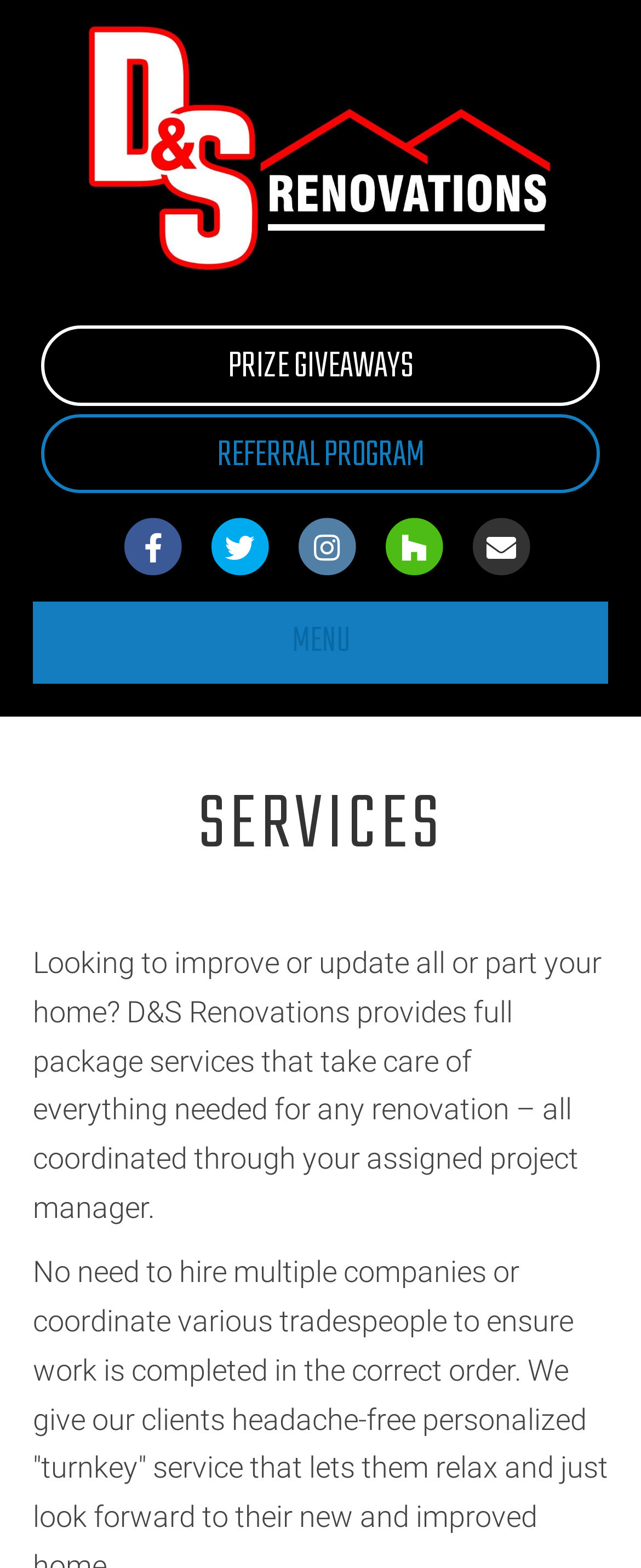Determine the bounding box coordinates of the clickable element to complete this instruction: "Explore the services menu". Provide the coordinates in the format of four float numbers between 0 and 1, [left, top, right, bottom].

[0.051, 0.384, 0.949, 0.436]